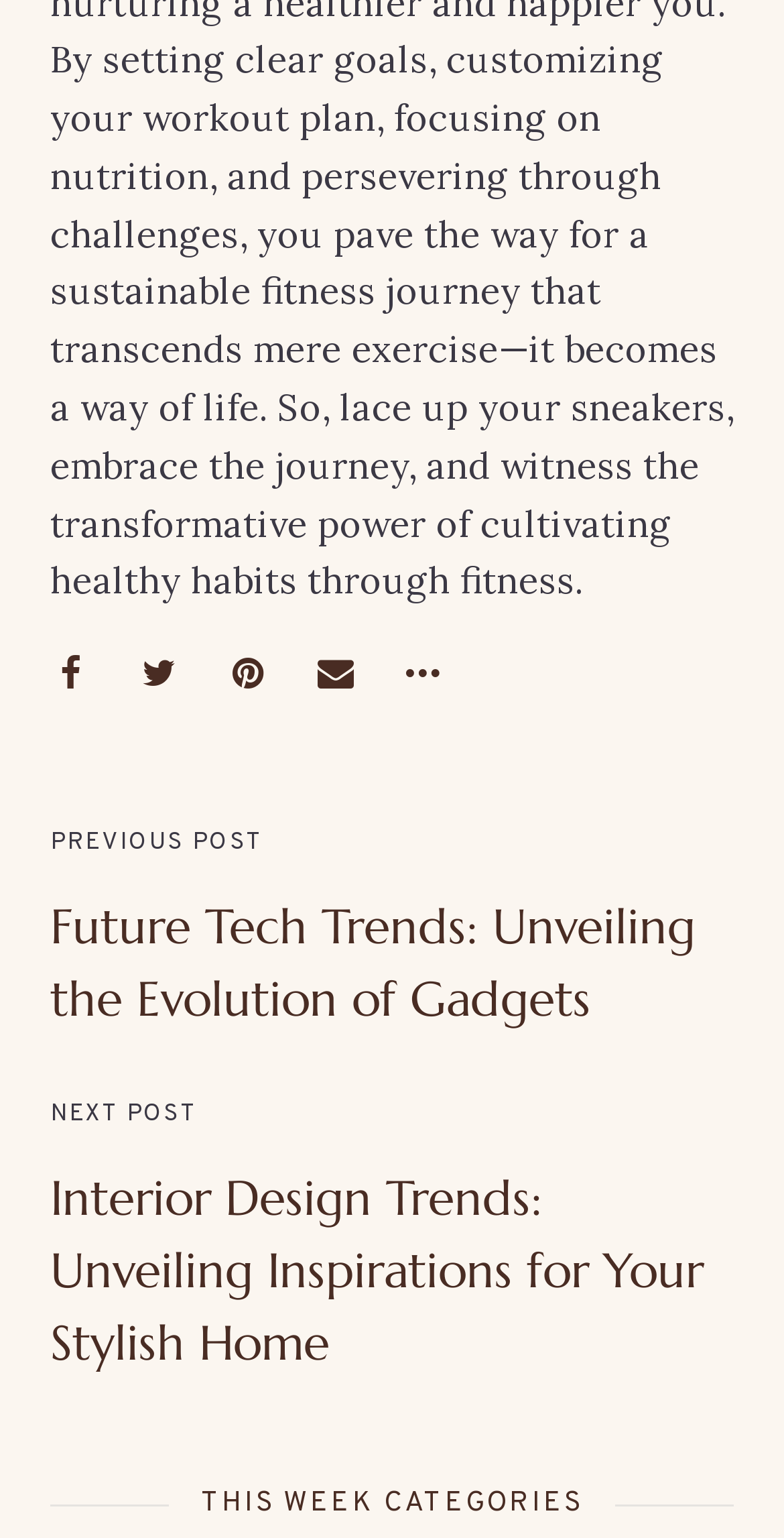Based on the visual content of the image, answer the question thoroughly: What is the title of the previous post?

I found the 'PREVIOUS POST' text and its corresponding link with the title 'Future Tech Trends: Unveiling the Evolution of Gadgets'. The title of the previous post is 'Future Tech Trends'.